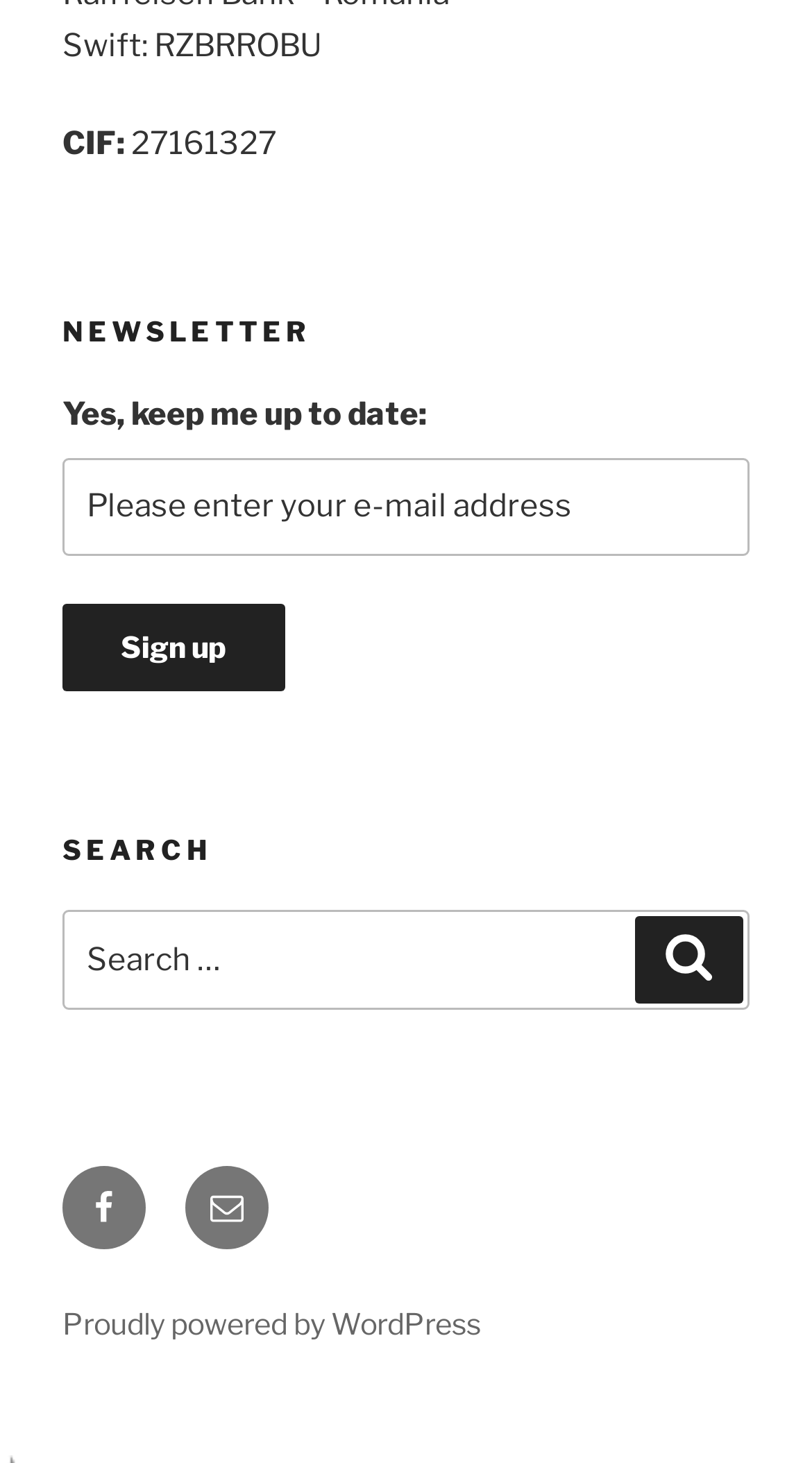How many social links are in the footer?
Using the details from the image, give an elaborate explanation to answer the question.

I found a navigation element with the description 'Footer Social Links Menu' which contains two link elements, one for 'Facebook' and one for 'Email', so there are two social links in the footer.